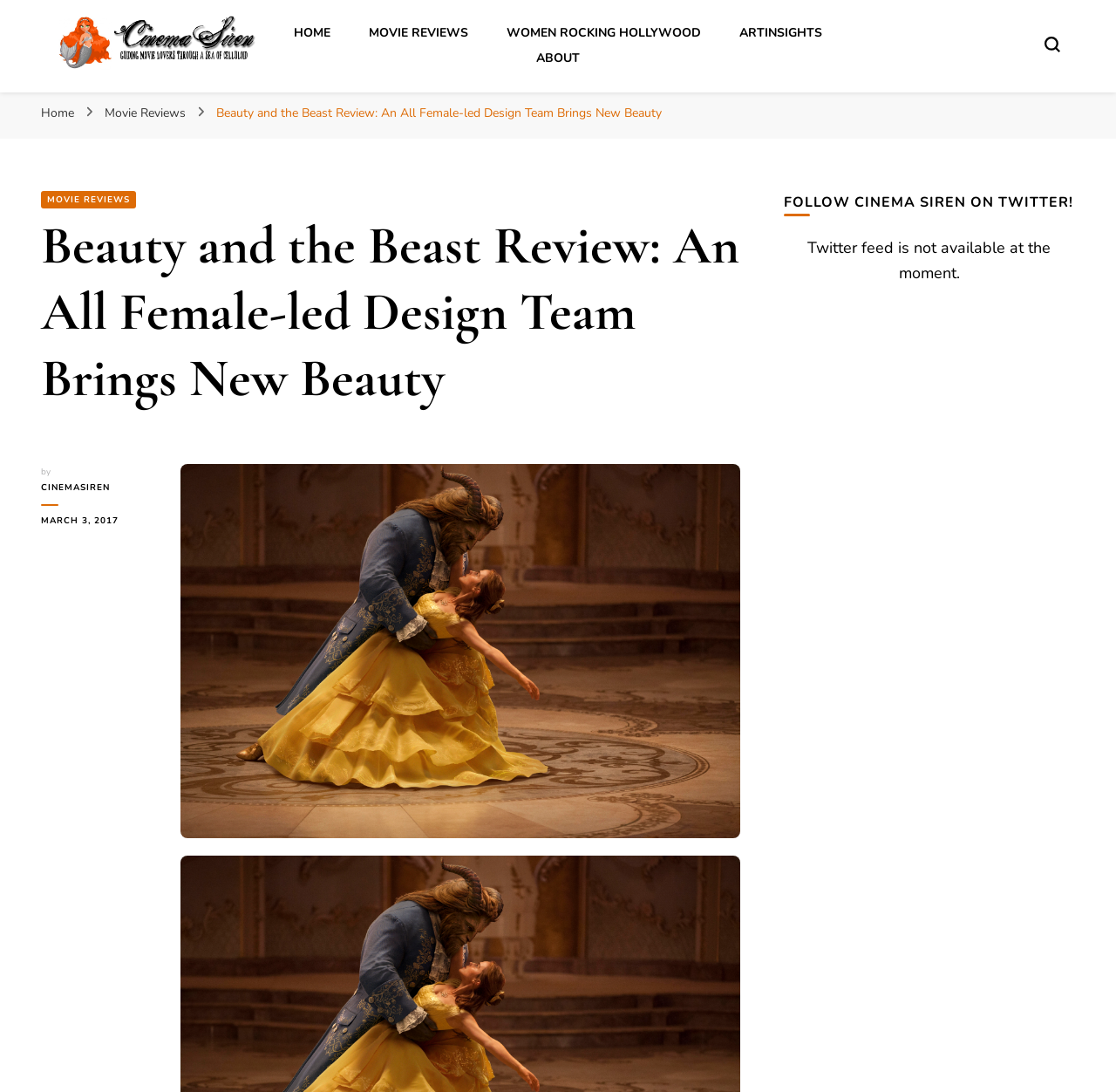What is the title of the review?
Refer to the image and give a detailed answer to the question.

The title of the review can be found in the heading element, which is 'Beauty and the Beast Review: An All Female-led Design Team Brings New Beauty', and also in the link with the same text.